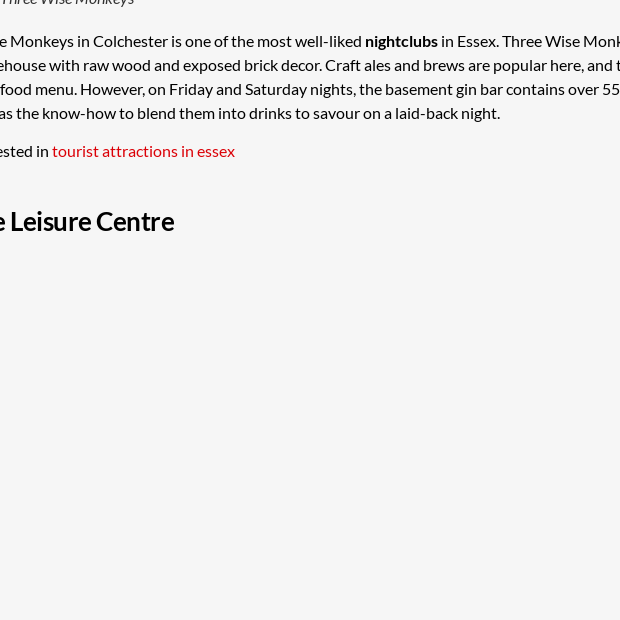How many artisan gins and spirits are offered in the basement gin bar?
Please ensure your answer is as detailed and informative as possible.

According to the caption, the basement gin bar offers an impressive collection of over 55 artisan gins and spirits, which are expertly crafted into delicious drinks for a relaxed evening experience.